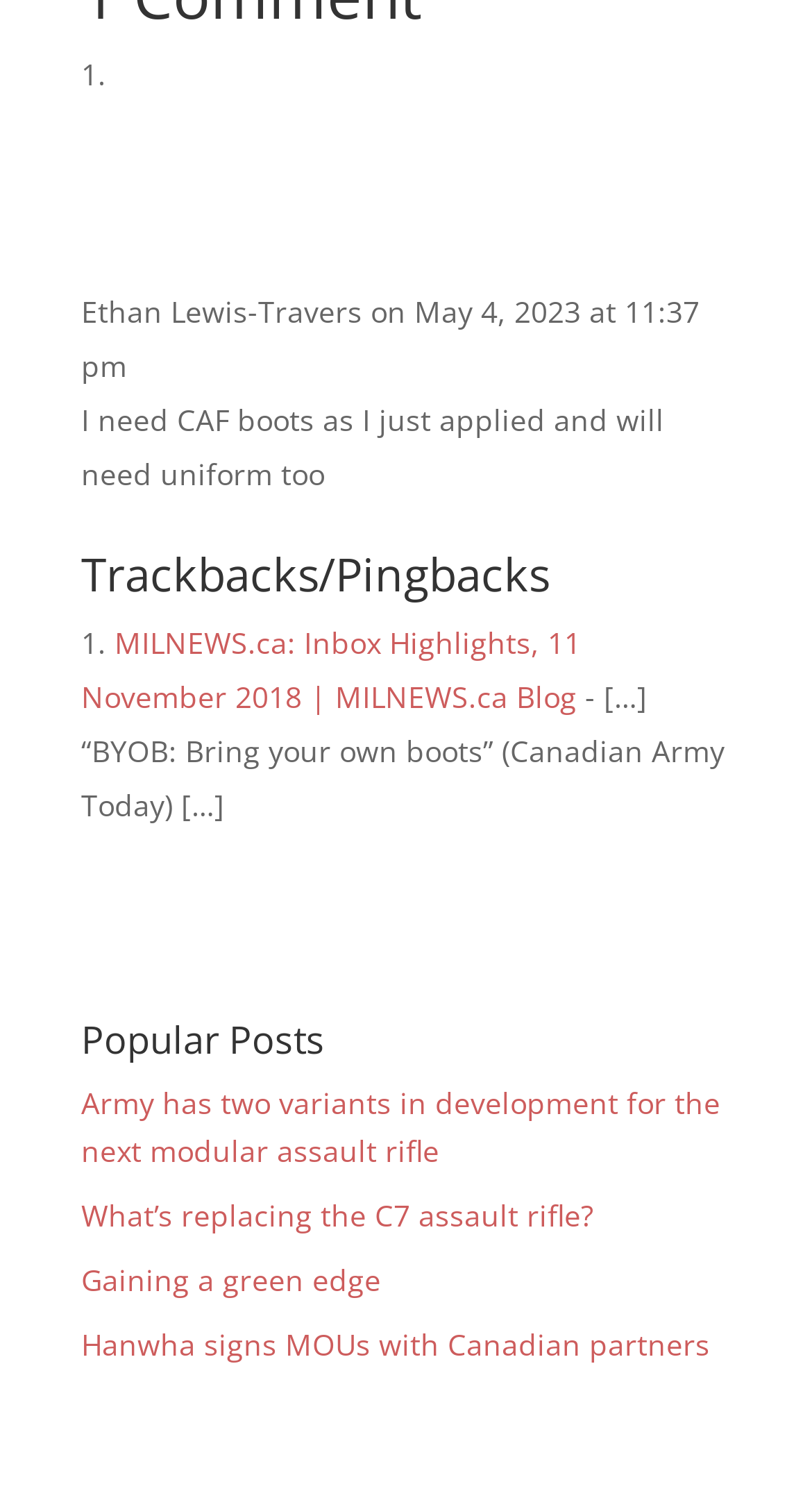Can you give a comprehensive explanation to the question given the content of the image?
What is the date of the article?

I found the date of the article by looking at the StaticText element with the text 'on May 4, 2023 at 11:37 pm' which is a child of the article element.